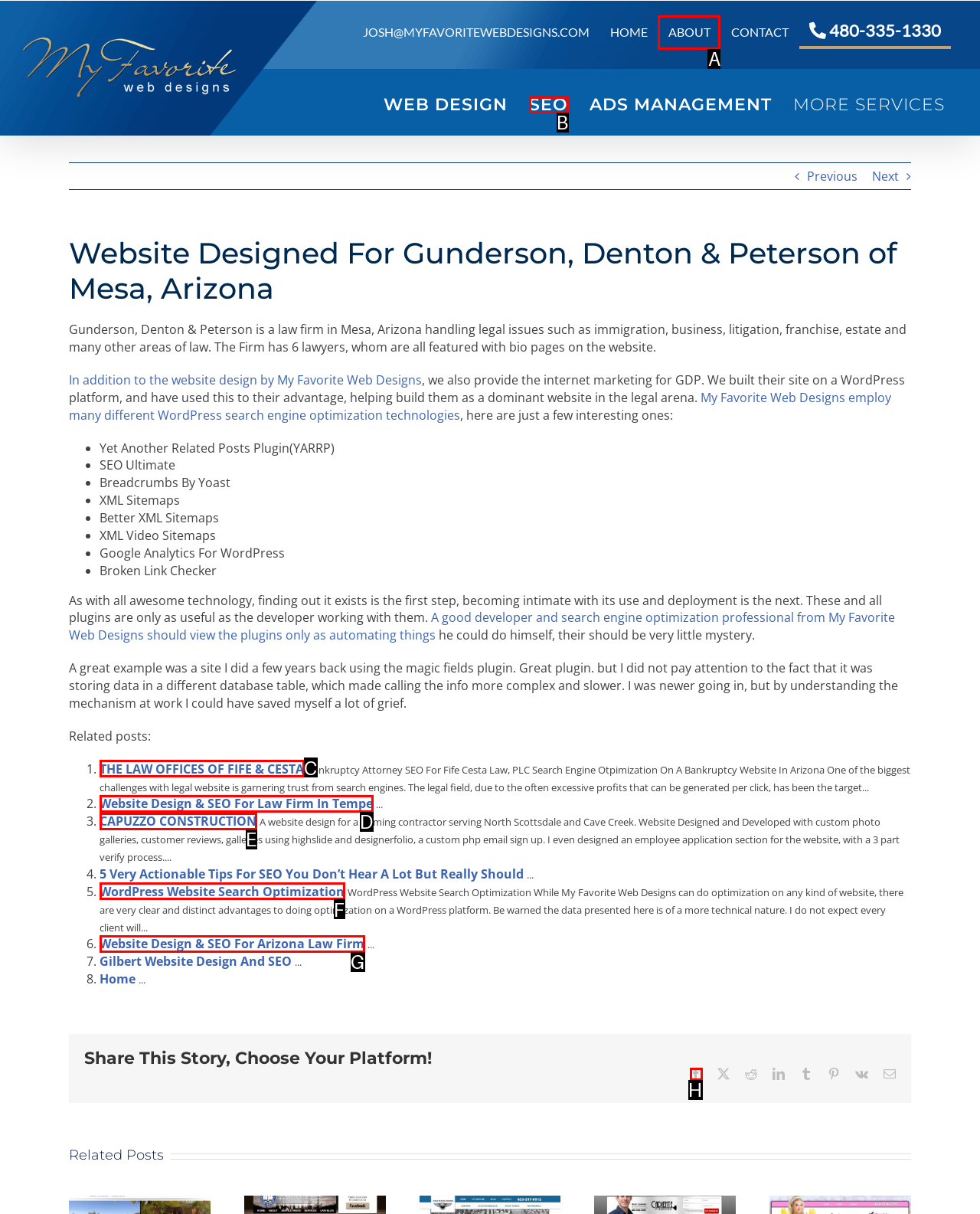Which letter corresponds to the correct option to complete the task: Click the 'SEO' link?
Answer with the letter of the chosen UI element.

B